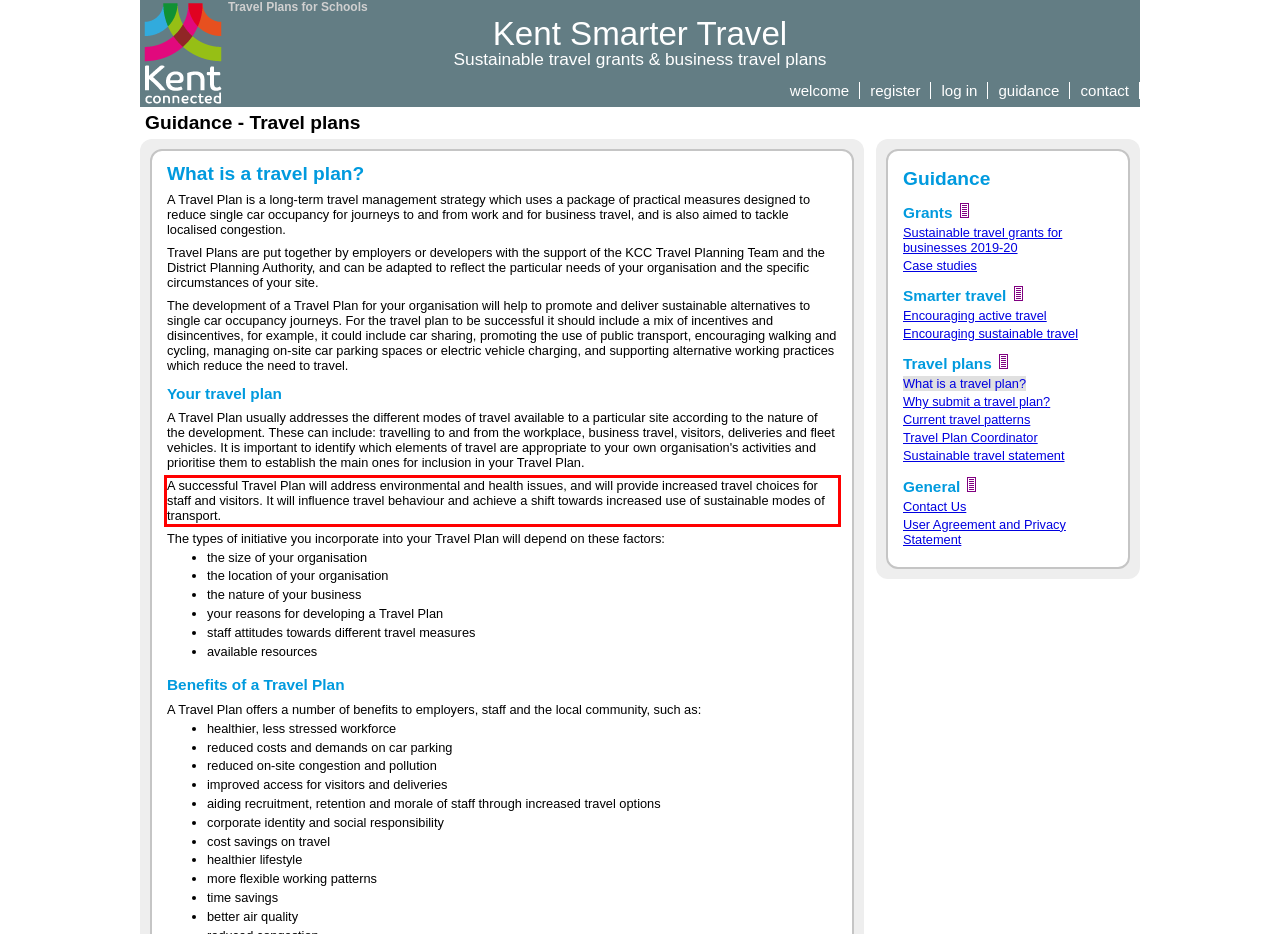You are provided with a screenshot of a webpage that includes a UI element enclosed in a red rectangle. Extract the text content inside this red rectangle.

A successful Travel Plan will address environmental and health issues, and will provide increased travel choices for staff and visitors. It will influence travel behaviour and achieve a shift towards increased use of sustainable modes of transport.